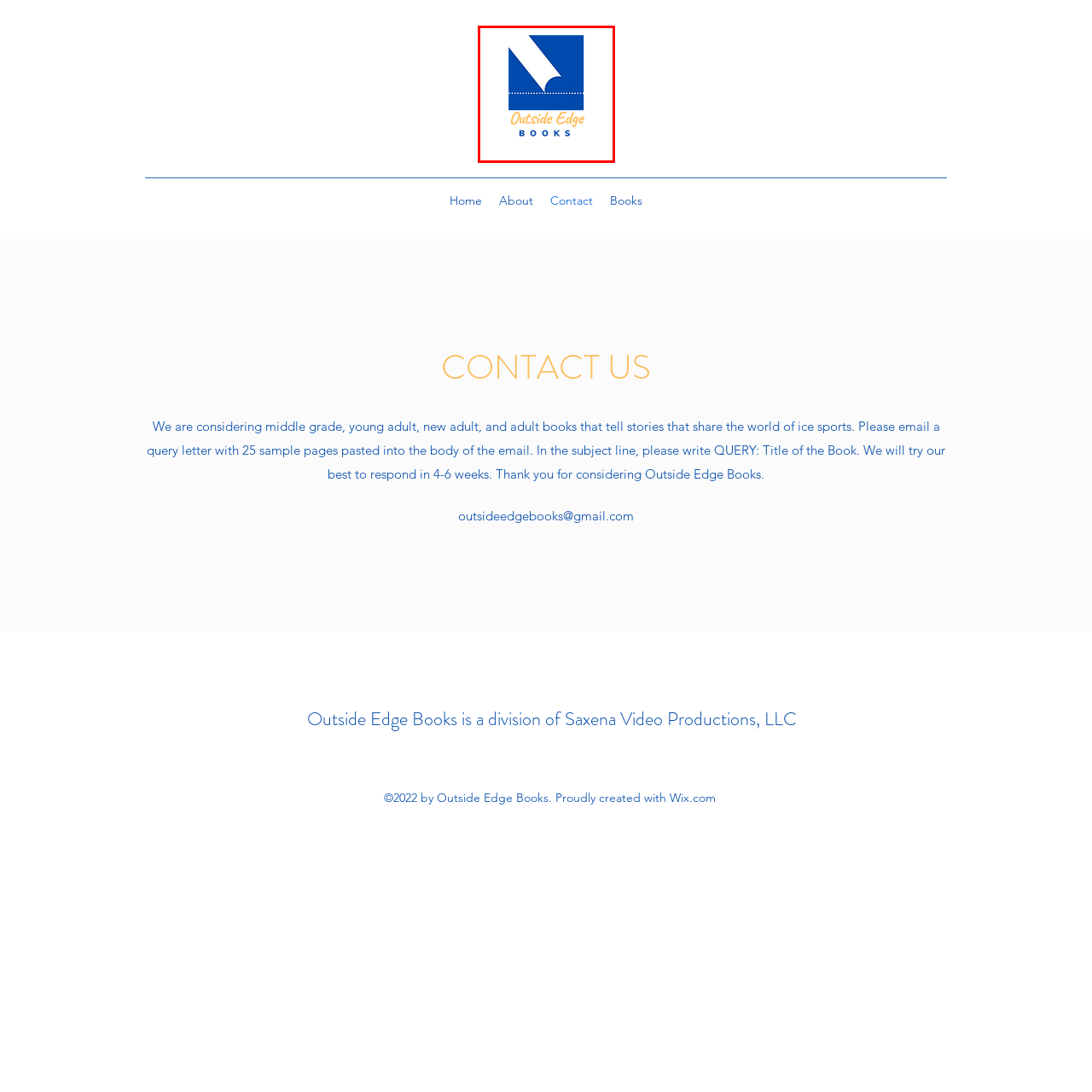Examine the picture highlighted with a red border, What age ranges does Outside Edge Books cater to? Please respond with a single word or phrase.

middle grade, young adult, new adult, and adult